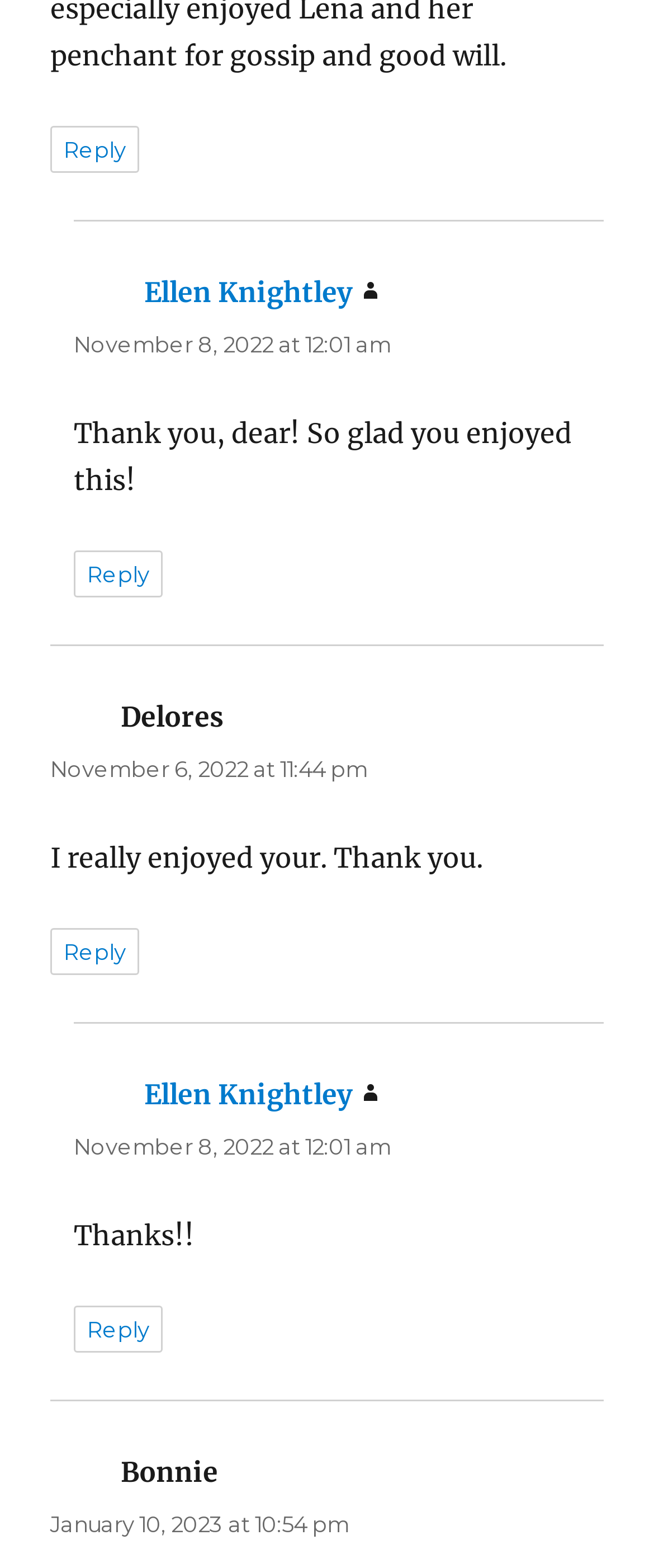Determine the bounding box coordinates of the clickable area required to perform the following instruction: "View Ellen Knightley's profile". The coordinates should be represented as four float numbers between 0 and 1: [left, top, right, bottom].

[0.22, 0.176, 0.538, 0.197]